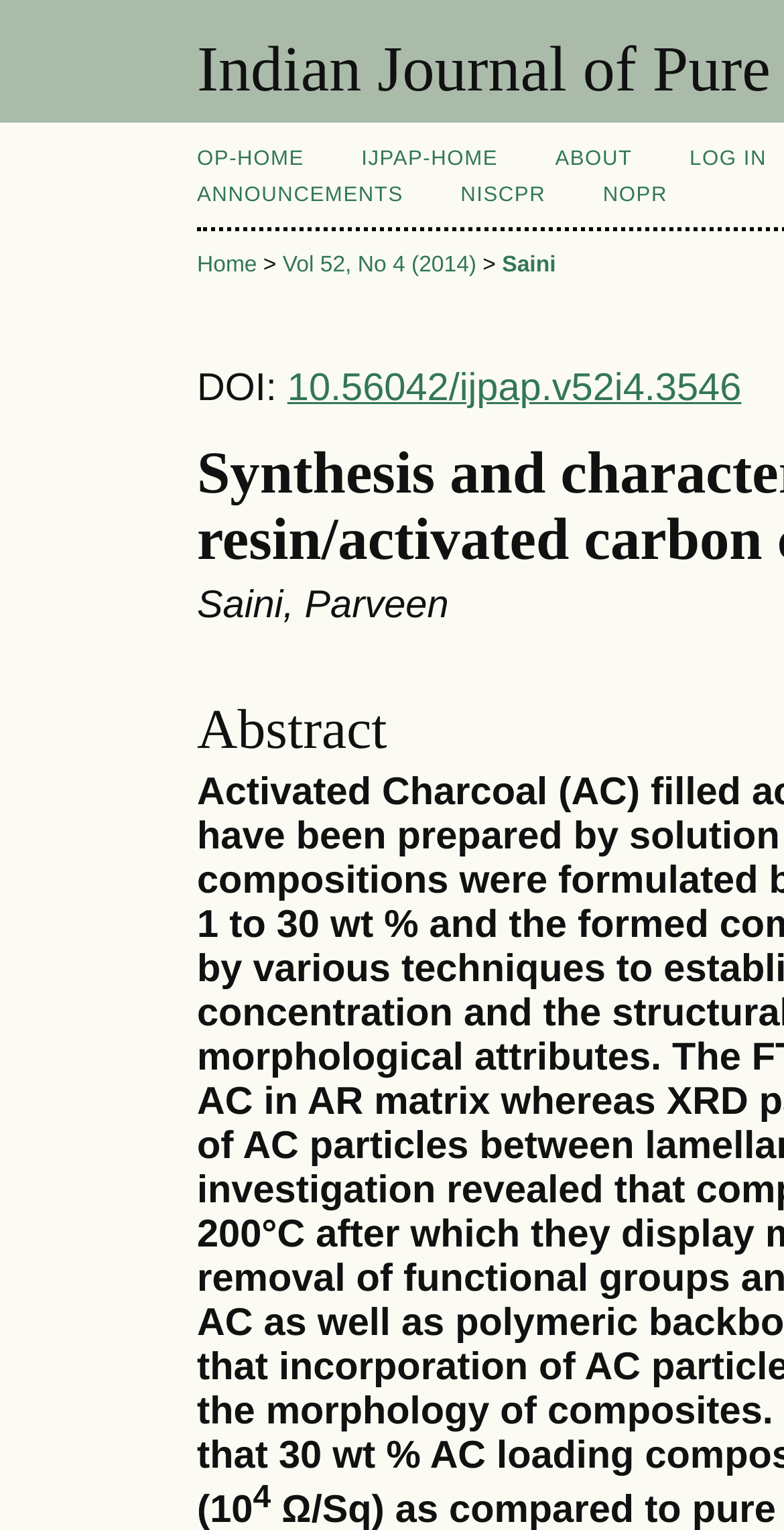Using the element description: "Vol 52, No 4 (2014)", determine the bounding box coordinates for the specified UI element. The coordinates should be four float numbers between 0 and 1, [left, top, right, bottom].

[0.36, 0.166, 0.608, 0.182]